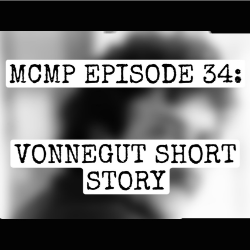What visual effect is used in the background of the image?
Answer with a single word or phrase by referring to the visual content.

Blurred